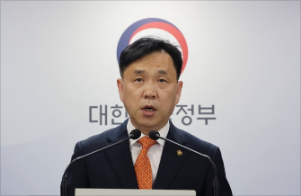Illustrate the image with a detailed caption.

A government official stands at a podium, delivering a statement. Dressed in a formal suit with an orange tie, he appears to be addressing an audience, likely discussing important matters related to national policies or current events. Behind him is a backdrop featuring the emblem of South Korea, contributing to the formal atmosphere of the setting. The image captures a moment of public leadership, emphasizing the role of government officials in communicating with the public regarding significant national issues.